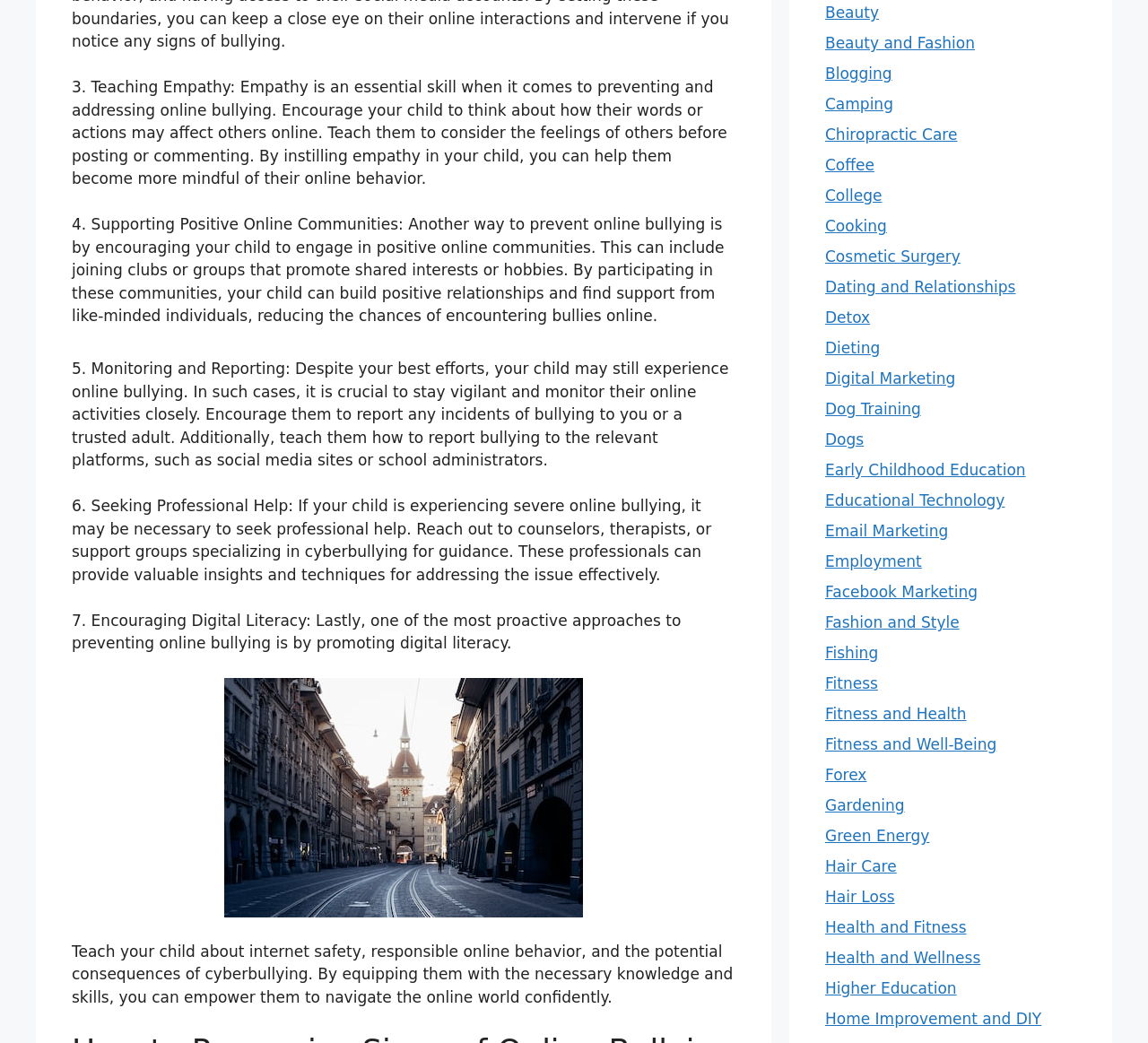Specify the bounding box coordinates of the element's area that should be clicked to execute the given instruction: "Click on the 'Fitness and Well-Being' link". The coordinates should be four float numbers between 0 and 1, i.e., [left, top, right, bottom].

[0.719, 0.705, 0.868, 0.722]